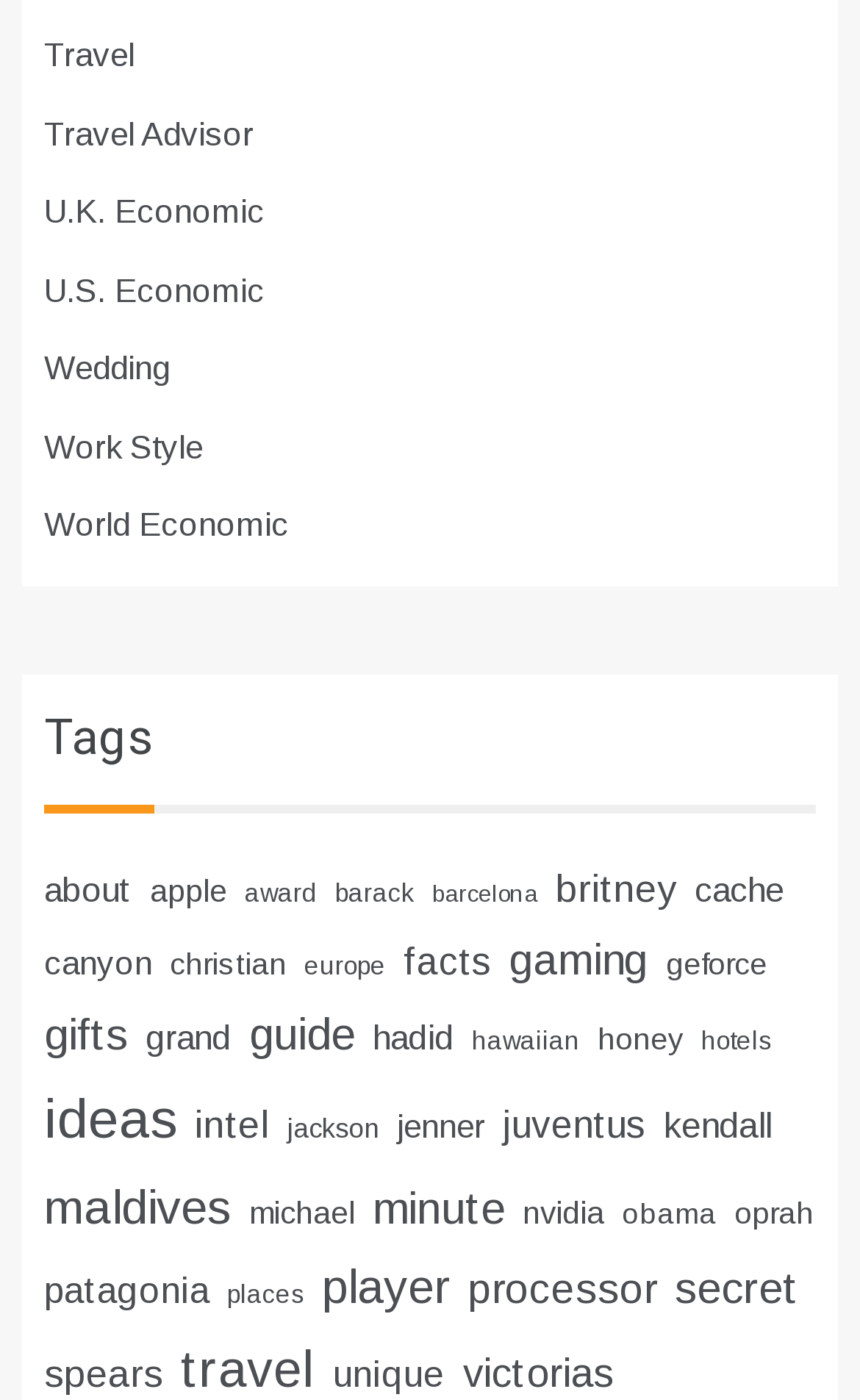Identify the bounding box coordinates of the element that should be clicked to fulfill this task: "Click on Travel". The coordinates should be provided as four float numbers between 0 and 1, i.e., [left, top, right, bottom].

[0.051, 0.025, 0.156, 0.052]